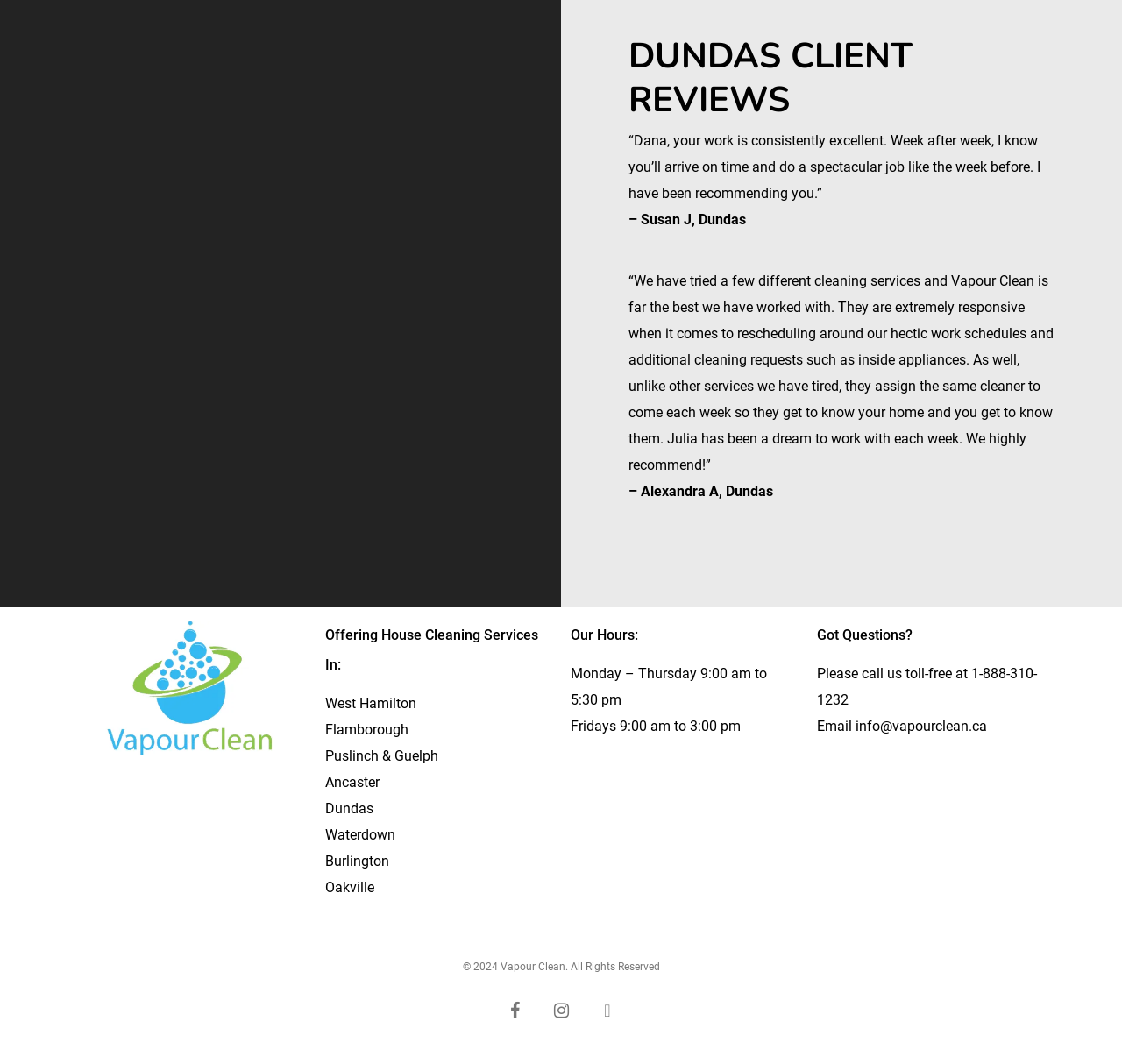What are their office hours?
Please provide a detailed answer to the question.

The office hours can be found in the section labeled 'Our Hours:', which lists the hours as Monday to Thursday 9:00 am to 5:30 pm, and Fridays 9:00 am to 3:00 pm.